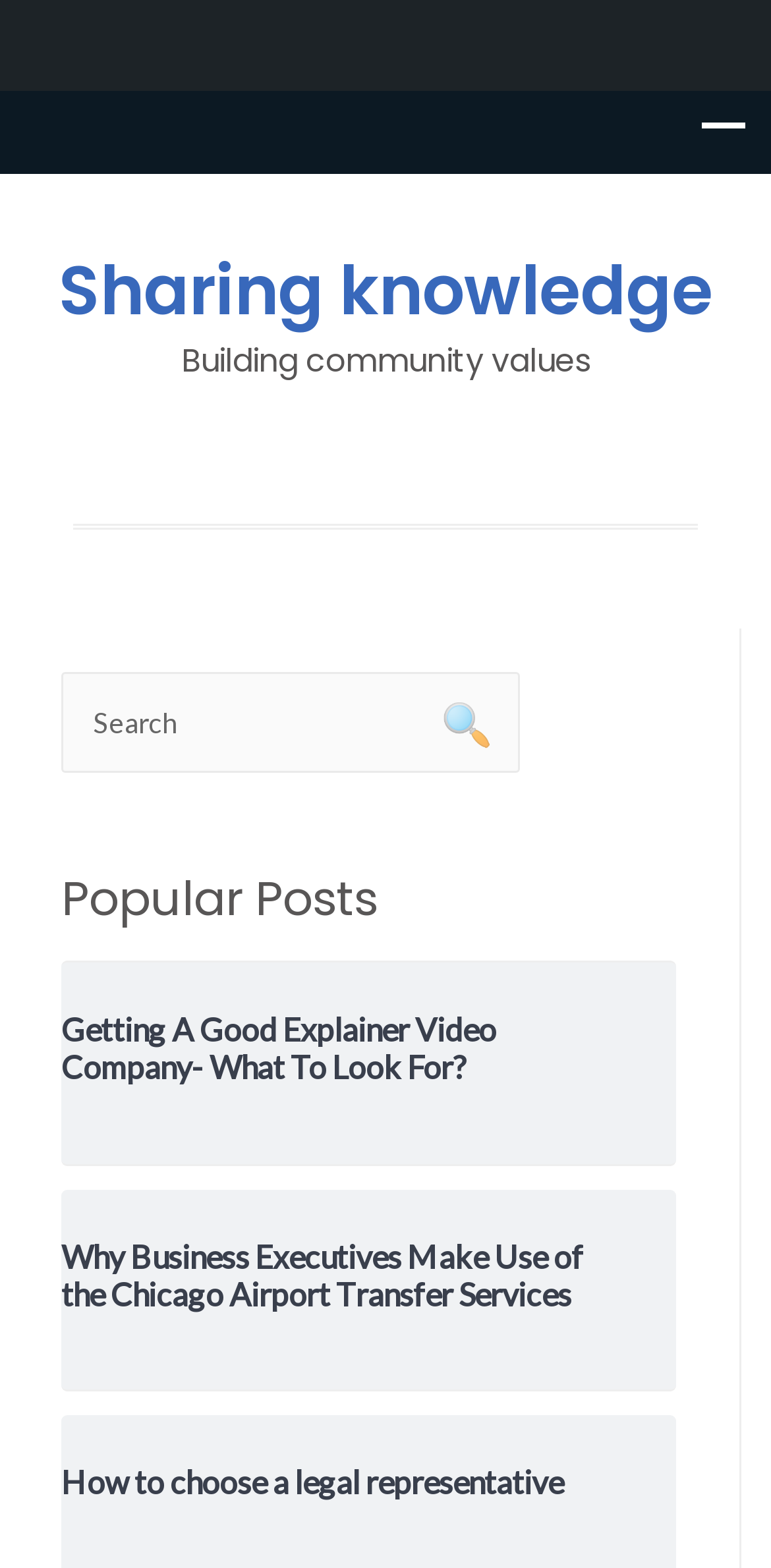Summarize the webpage with intricate details.

The webpage appears to be a blog or article page, with a focus on sharing knowledge and community values. At the top, there is a link to the website's homepage, followed by a heading that reads "Sharing knowledge". Below this, there is a static text element that says "Building community values".

To the right of the heading, there is a search bar with a textbox and a search button. The search button is labeled "Search". 

Further down the page, there is a heading that says "Popular Posts". Below this, there are three links to different articles, each with a descriptive title. The articles are listed in a vertical column, with the first one titled "Getting A Good Explainer Video Company- What To Look For?", the second one titled "Why Business Executives Make Use of the Chicago Airport Transfer Services", and the third one titled "How to choose a legal representative".